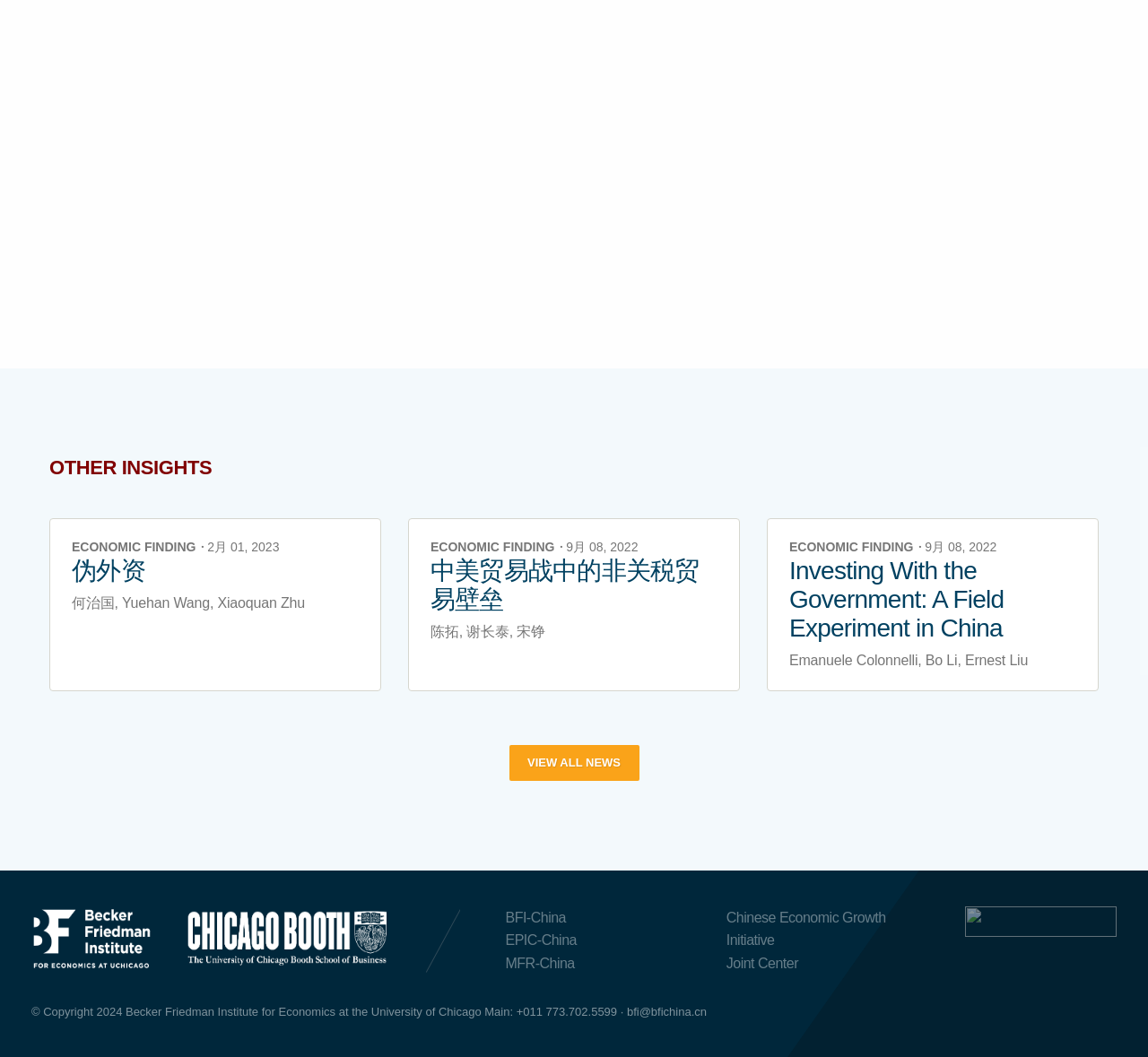Please determine the bounding box coordinates of the element's region to click in order to carry out the following instruction: "view other insights". The coordinates should be four float numbers between 0 and 1, i.e., [left, top, right, bottom].

[0.043, 0.433, 0.957, 0.452]